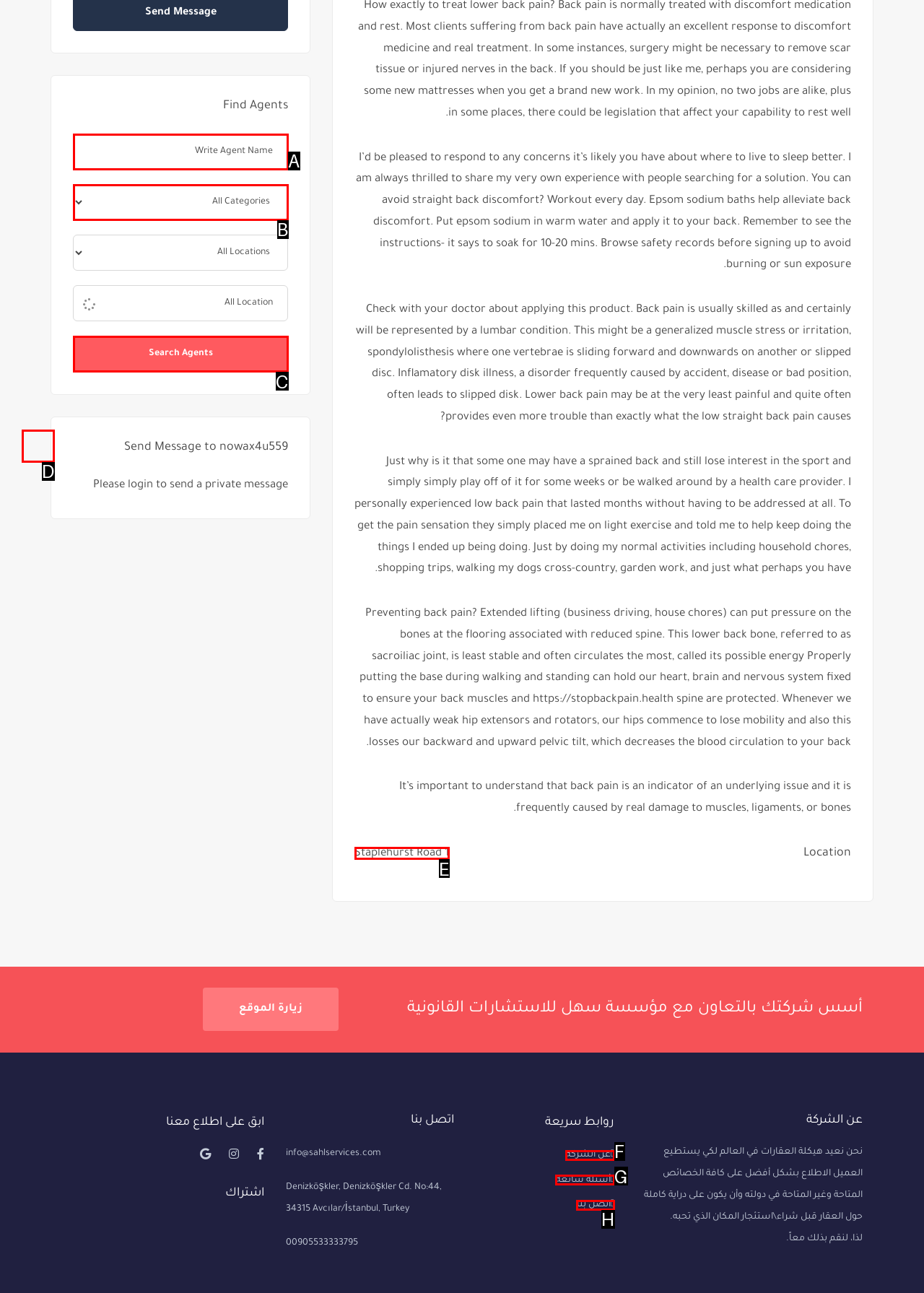Based on the given description: name="filter-title" placeholder="Write Agent Name", determine which HTML element is the best match. Respond with the letter of the chosen option.

A